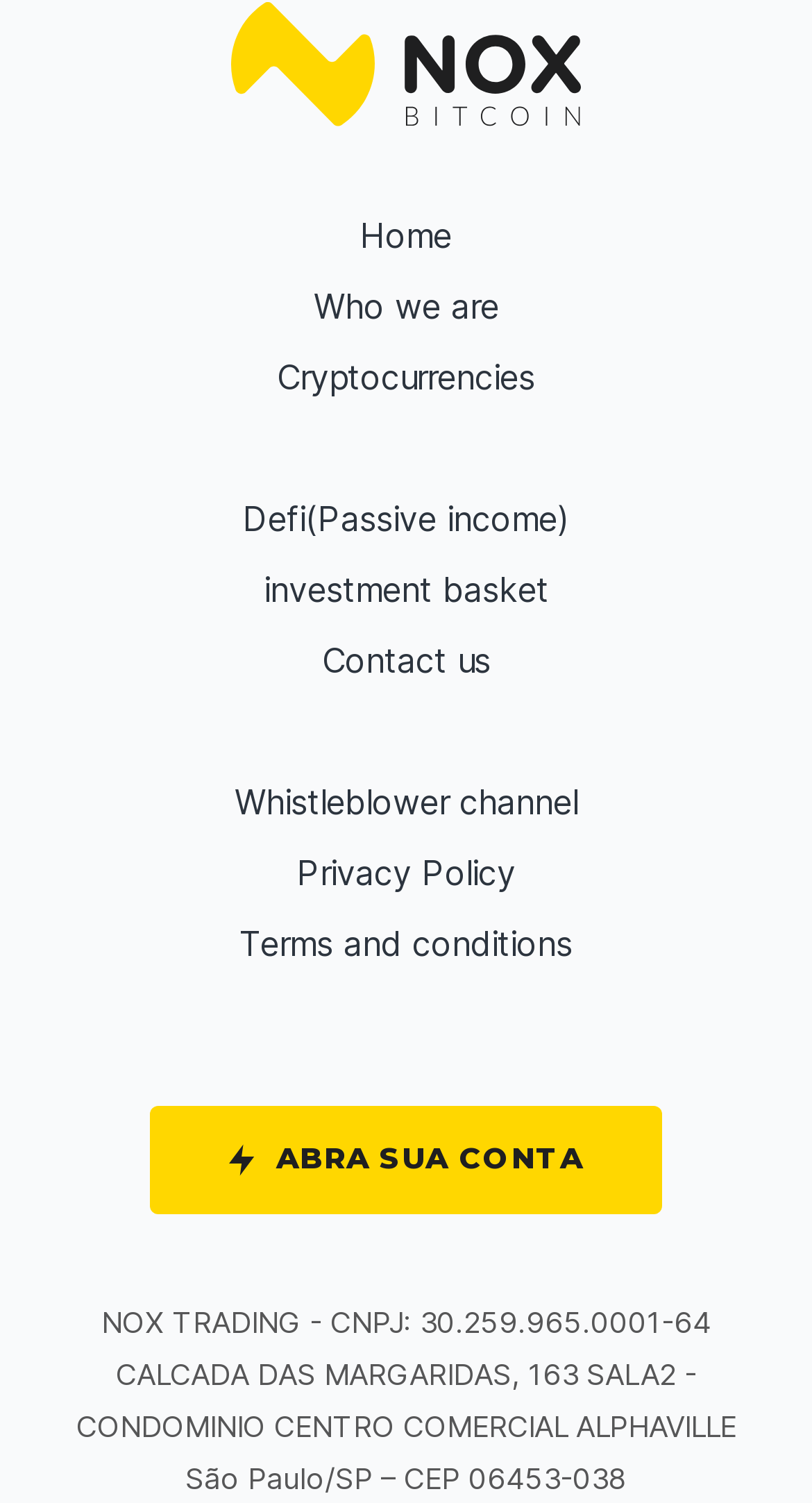What is the name of the city where the company is located?
Answer the question in as much detail as possible.

I found the city name by looking at the static text element at the bottom of the page, which contains the company's address, including the city and state.